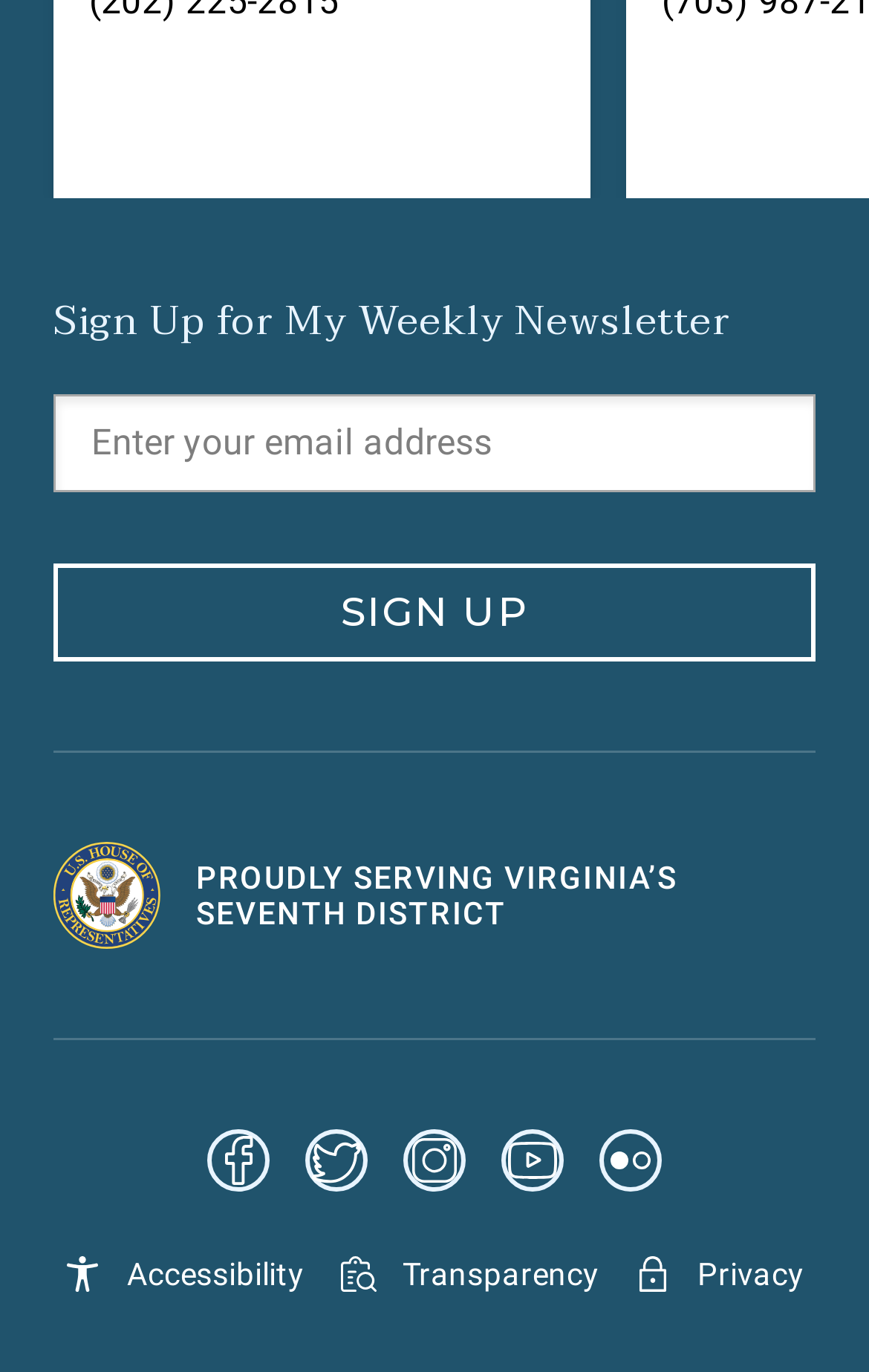Locate the bounding box coordinates of the clickable area to execute the instruction: "Visit Facebook". Provide the coordinates as four float numbers between 0 and 1, represented as [left, top, right, bottom].

[0.238, 0.823, 0.31, 0.883]